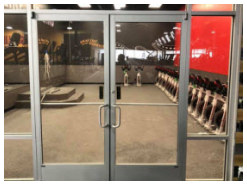Thoroughly describe everything you see in the image.

The image depicts a modern gym entrance featuring a set of large, double glass doors. The doors are framed in a sleek silver metal, adding to the contemporary aesthetic of the space. Through the transparent glass, the interior of the gym is partially visible, showcasing a well-equipped workout area. Ergonomic exercise machines can be seen lined up against a brightly colored wall, contrasting with the sleek design of the facility. The floor appears carpeted, providing a welcoming atmosphere. Soft lighting illuminates the space, creating an inviting environment for fitness enthusiasts. The overall design reflects a focus on modernity and functionality, making it an ideal setting for workouts.